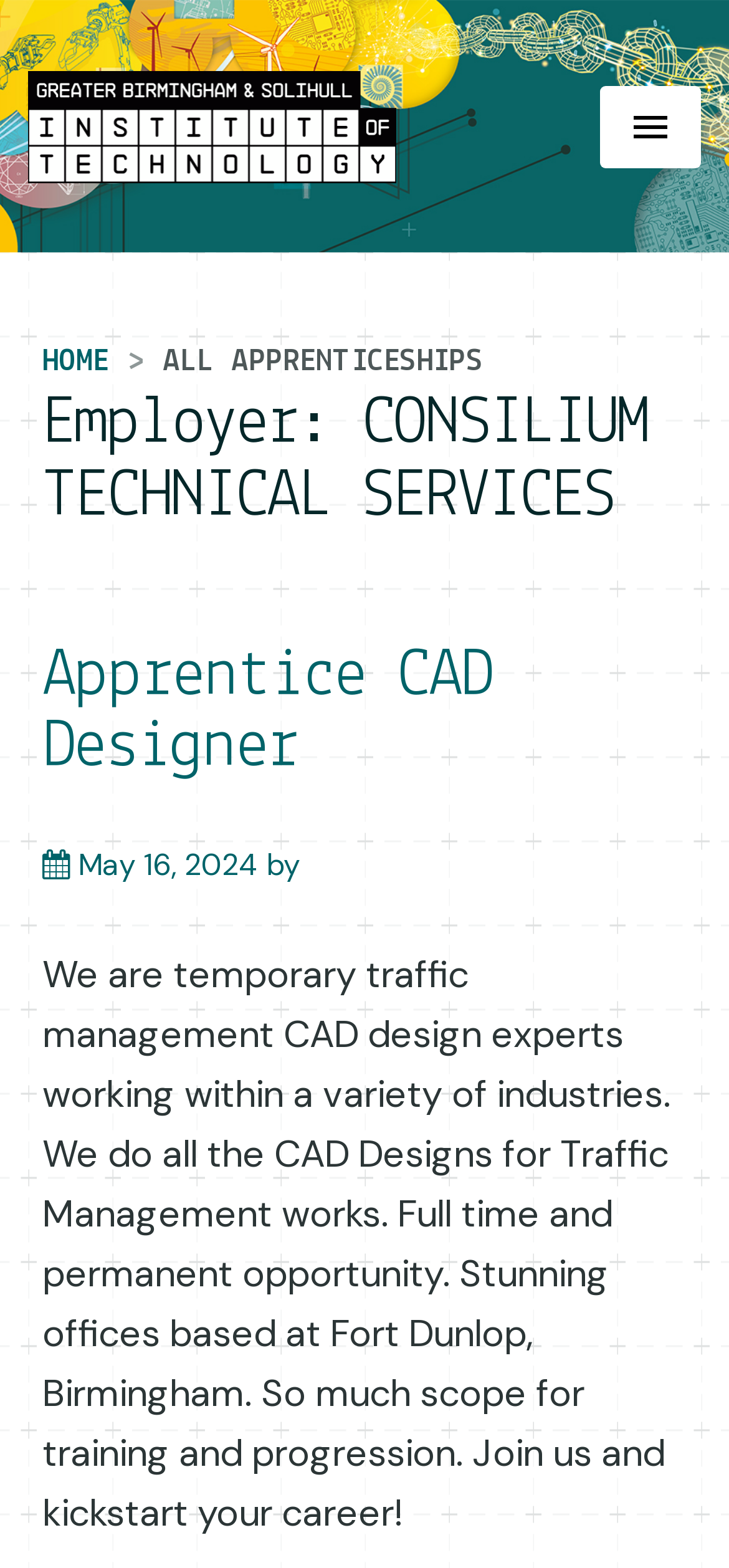Refer to the screenshot and give an in-depth answer to this question: What is the name of the institute?

The name of the institute can be found in the top navigation bar, where it is written as 'Greater Birmingham & Solihull Institute of Technology' next to the institute's logo.